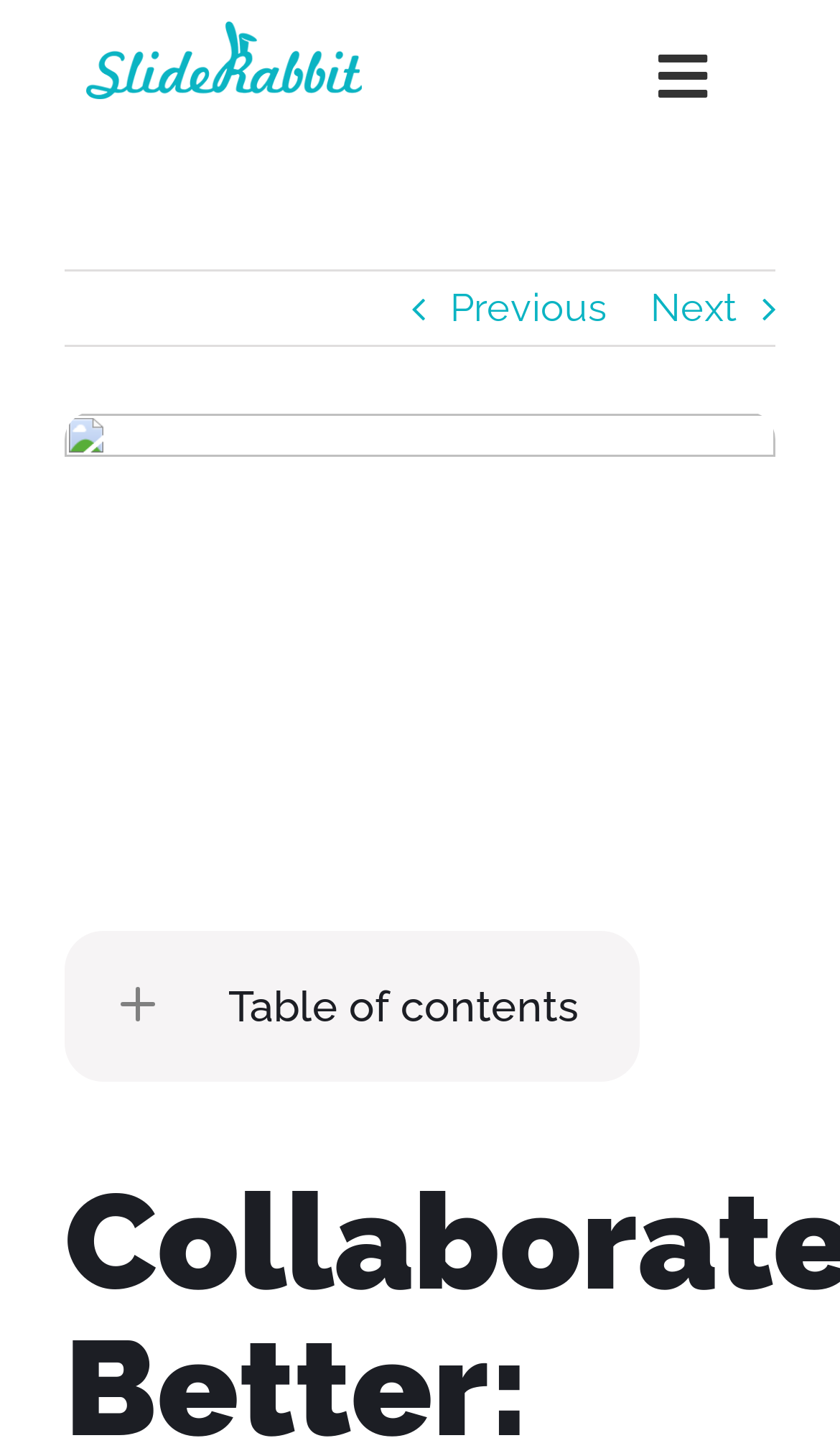What is the function of the button with a search icon?
Please answer the question as detailed as possible.

The button with a search icon is likely a search button. This is inferred from the presence of a StaticText element 'Search for:' near the button, and the button itself containing a search icon ''.